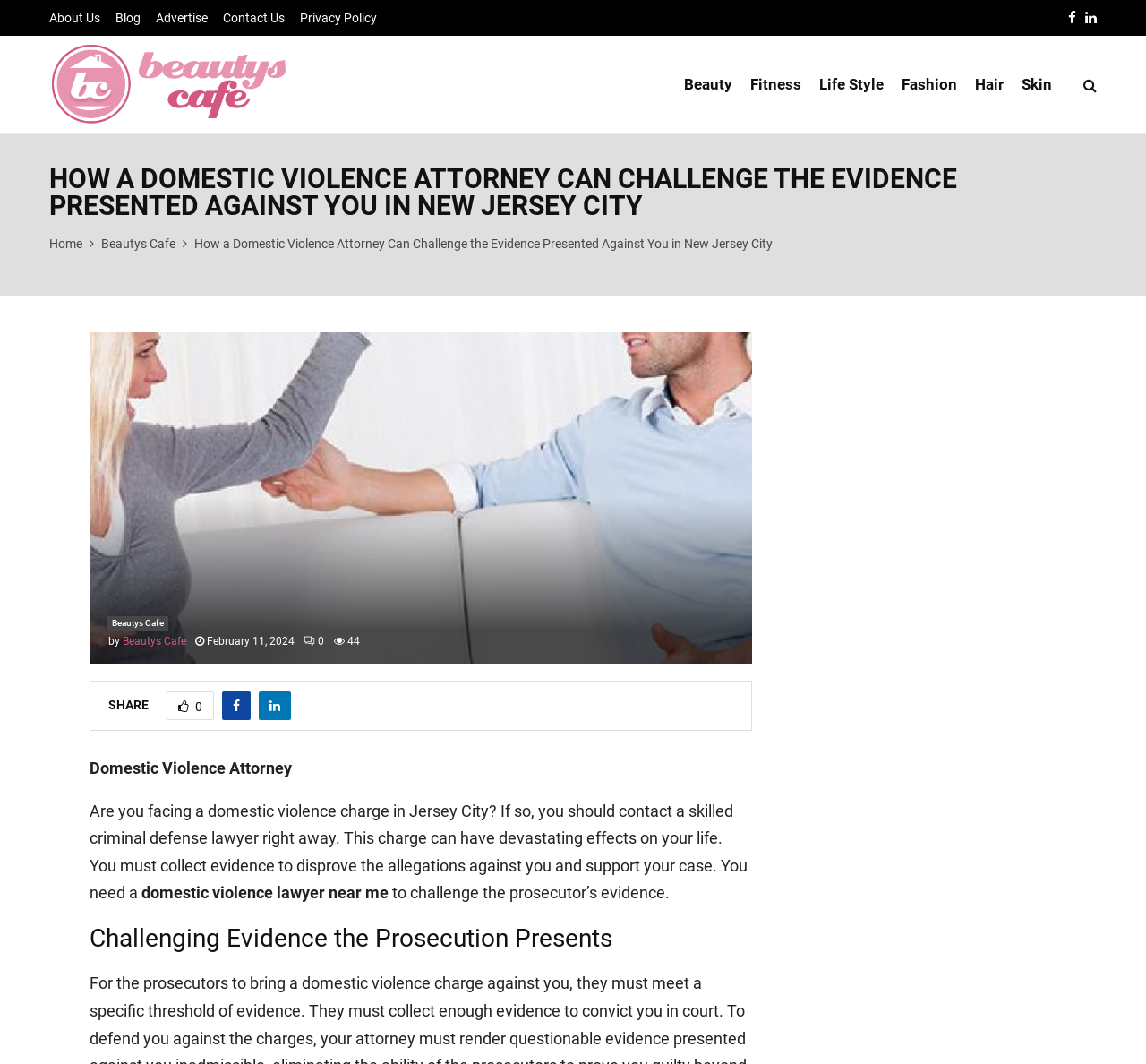What is the name of the law firm?
Please answer the question with a detailed response using the information from the screenshot.

I inferred this answer by looking at the logo of the law firm at the top left corner of the webpage, which is described as 'Beautys Cafe logo'.